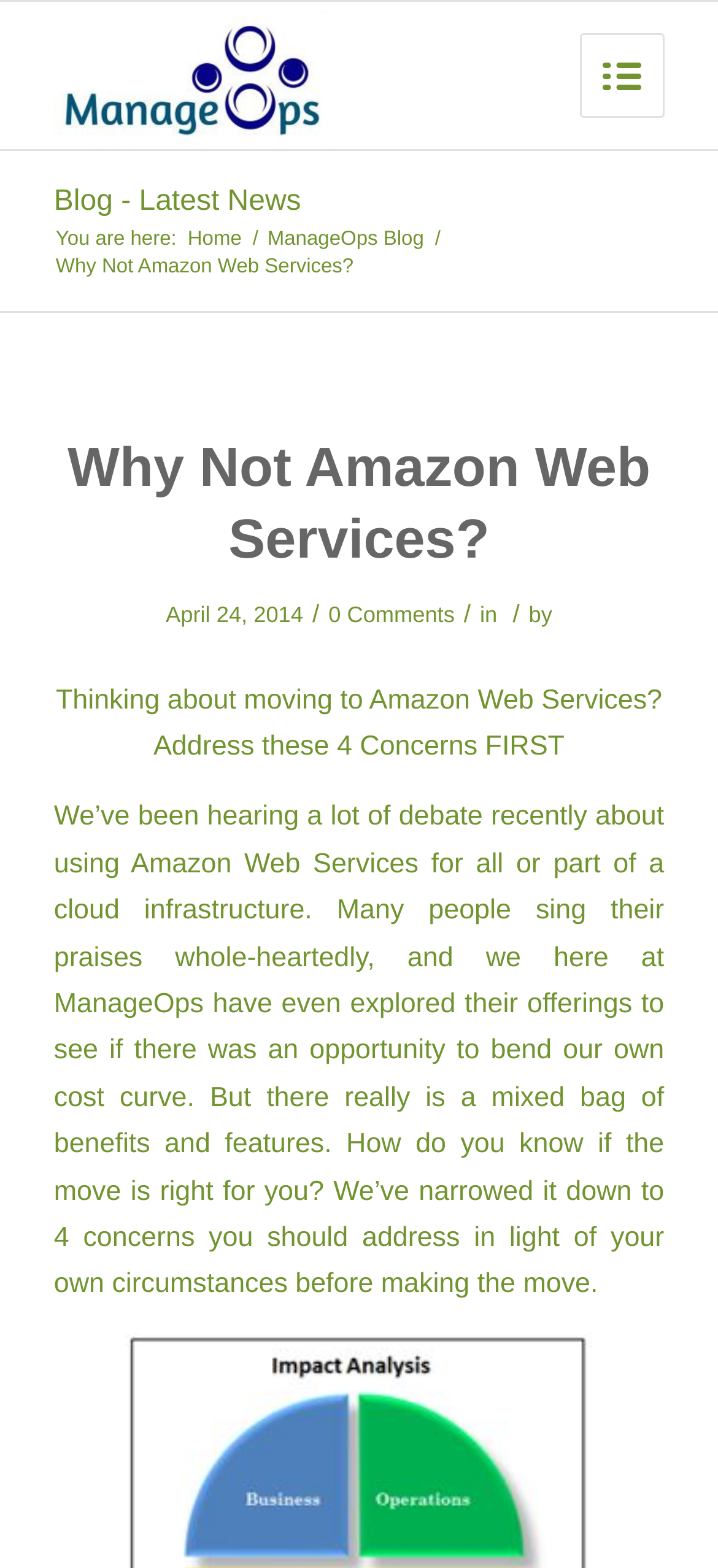Please provide the bounding box coordinate of the region that matches the element description: Why Not Amazon Web Services?. Coordinates should be in the format (top-left x, top-left y, bottom-right x, bottom-right y) and all values should be between 0 and 1.

[0.094, 0.279, 0.906, 0.364]